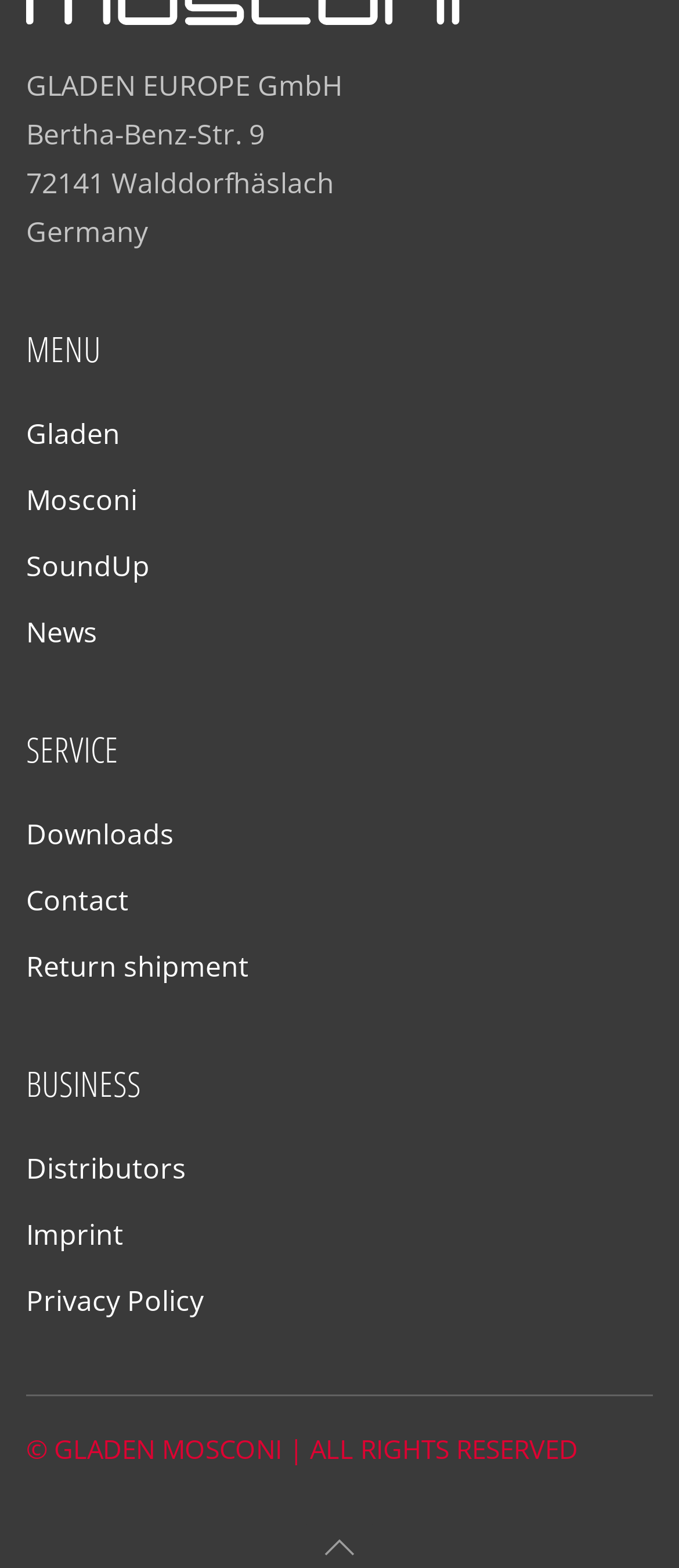What is the country where the company is located?
Provide a detailed and well-explained answer to the question.

The company's address is listed at the top of the webpage, and it includes the country 'Germany'.